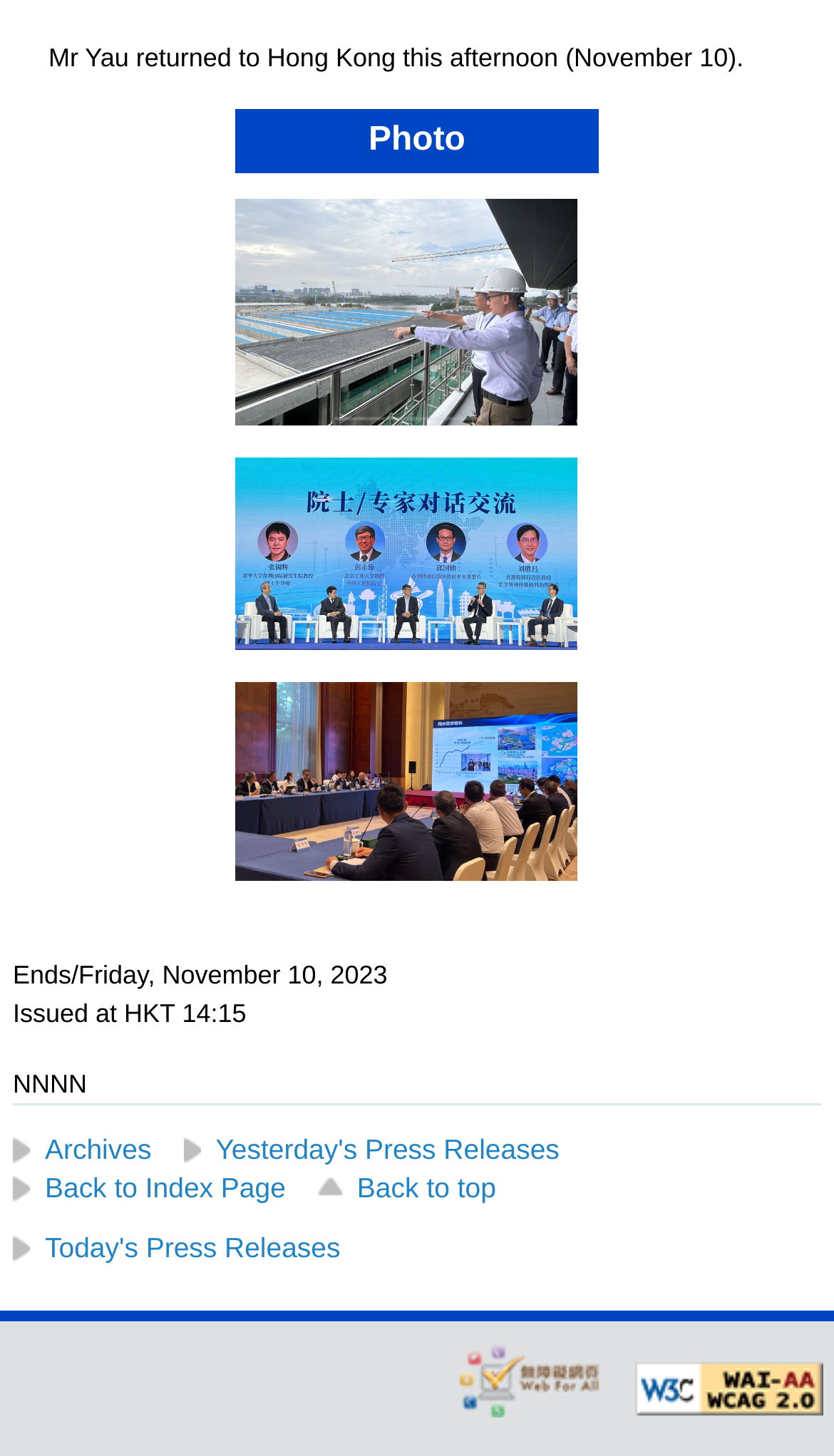Locate the bounding box coordinates of the element you need to click to accomplish the task described by this instruction: "View today's press releases".

[0.015, 0.846, 0.408, 0.868]